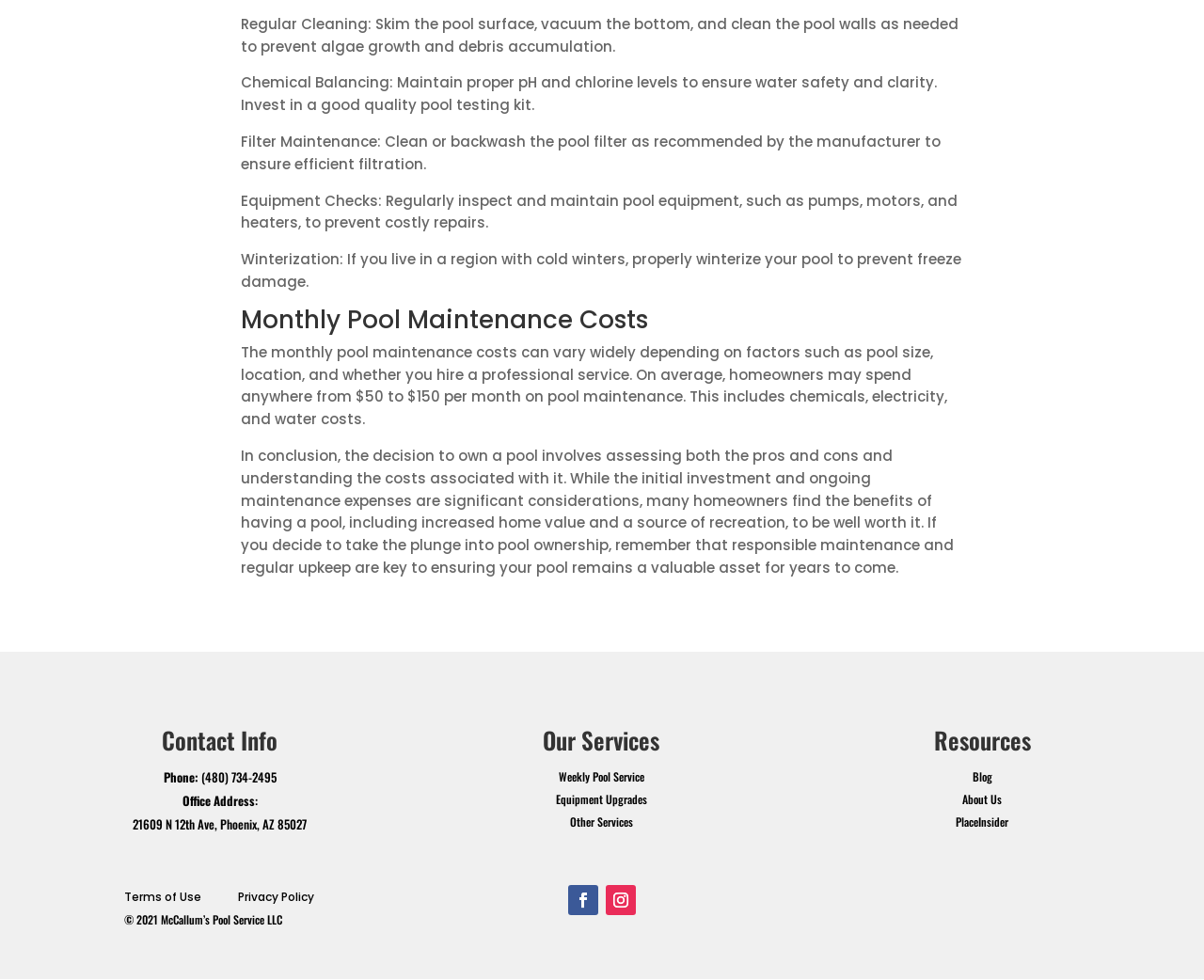Based on the element description "Terms of Use", predict the bounding box coordinates of the UI element.

[0.103, 0.906, 0.167, 0.923]